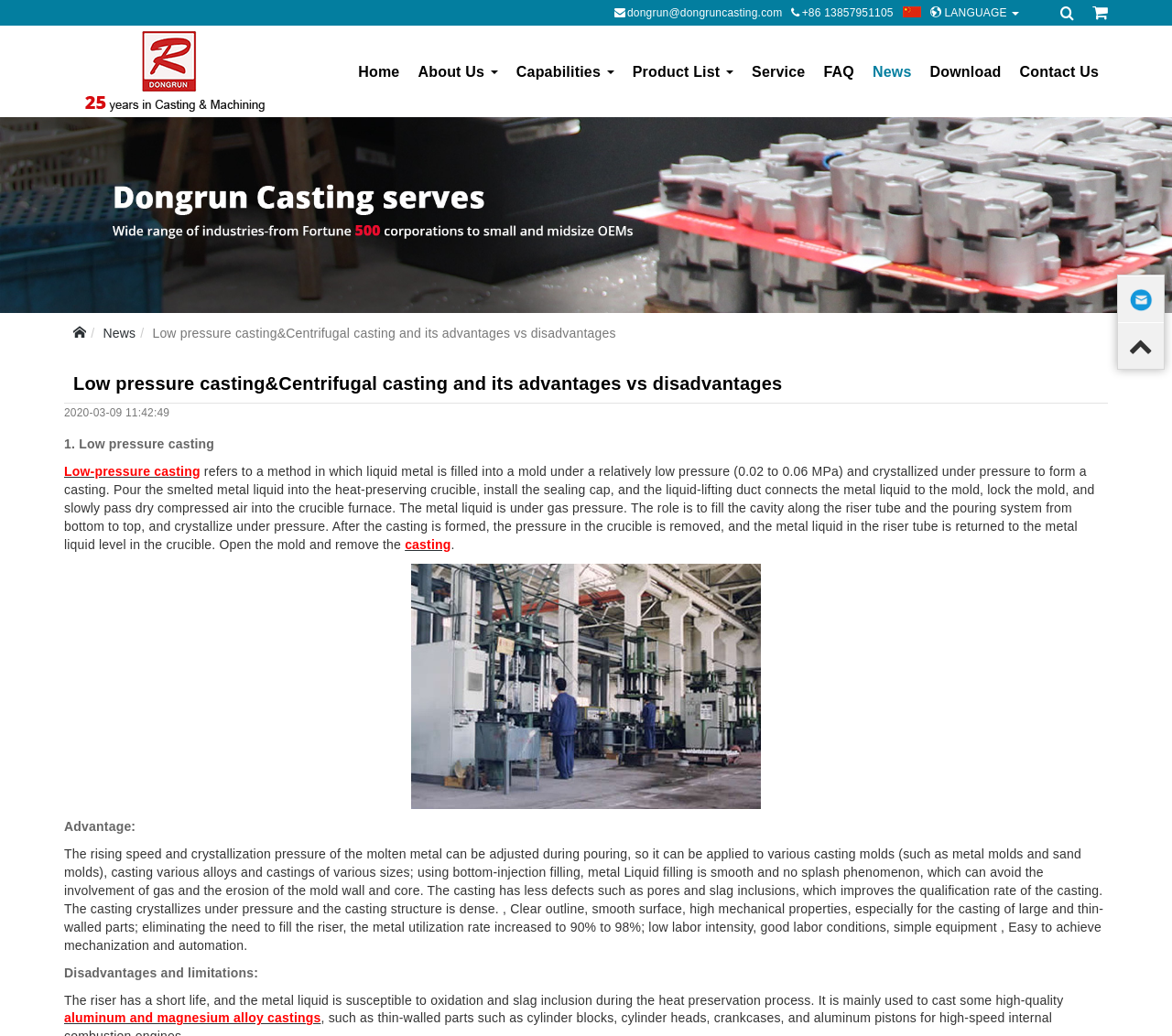Identify the bounding box coordinates for the UI element described as follows: "aluminum and magnesium alloy castings". Ensure the coordinates are four float numbers between 0 and 1, formatted as [left, top, right, bottom].

[0.055, 0.976, 0.274, 0.99]